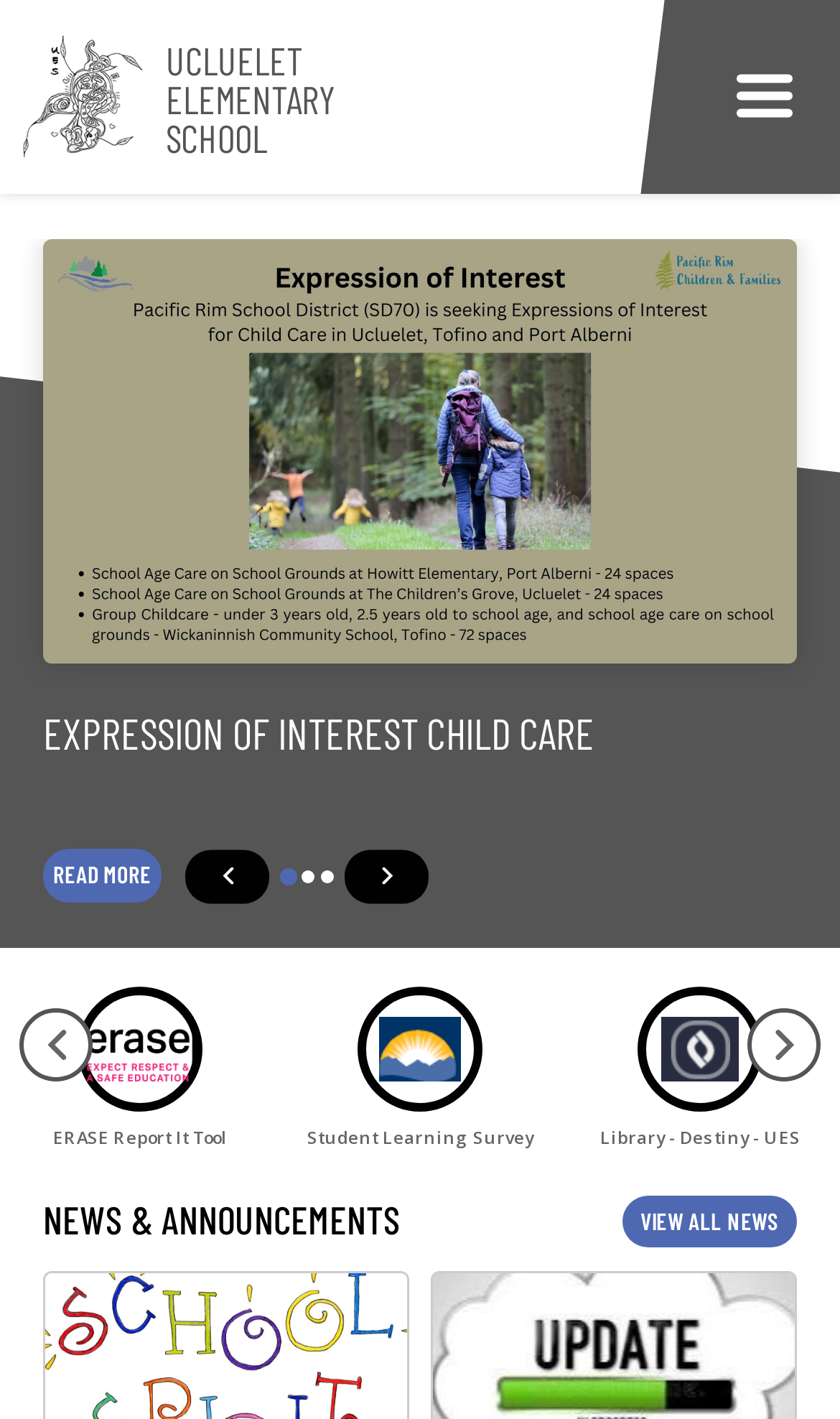Could you provide the bounding box coordinates for the portion of the screen to click to complete this instruction: "Read more about EXPRESSION OF INTEREST CHILD CARE"?

[0.051, 0.599, 0.192, 0.636]